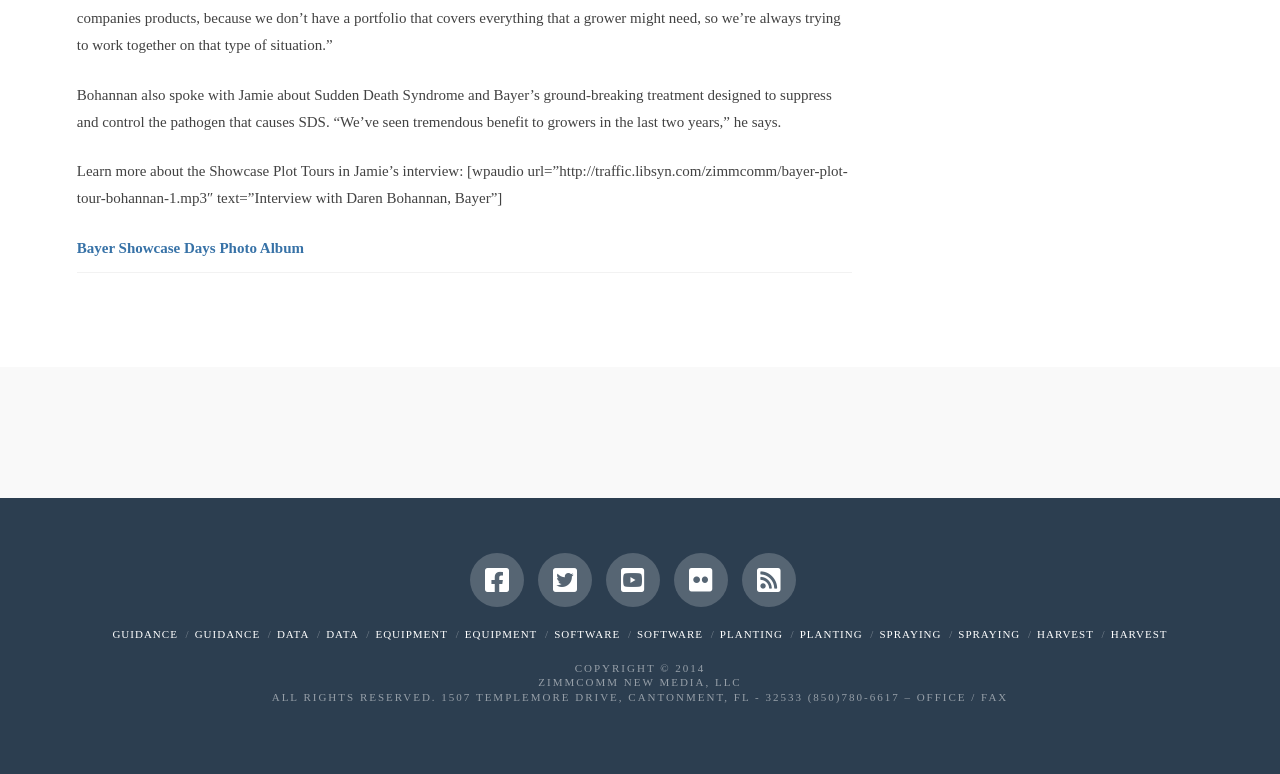Provide the bounding box coordinates for the UI element described in this sentence: "parent_node: AGWIRED title="Back to Top"". The coordinates should be four float values between 0 and 1, i.e., [left, top, right, bottom].

[0.008, 0.866, 0.035, 0.911]